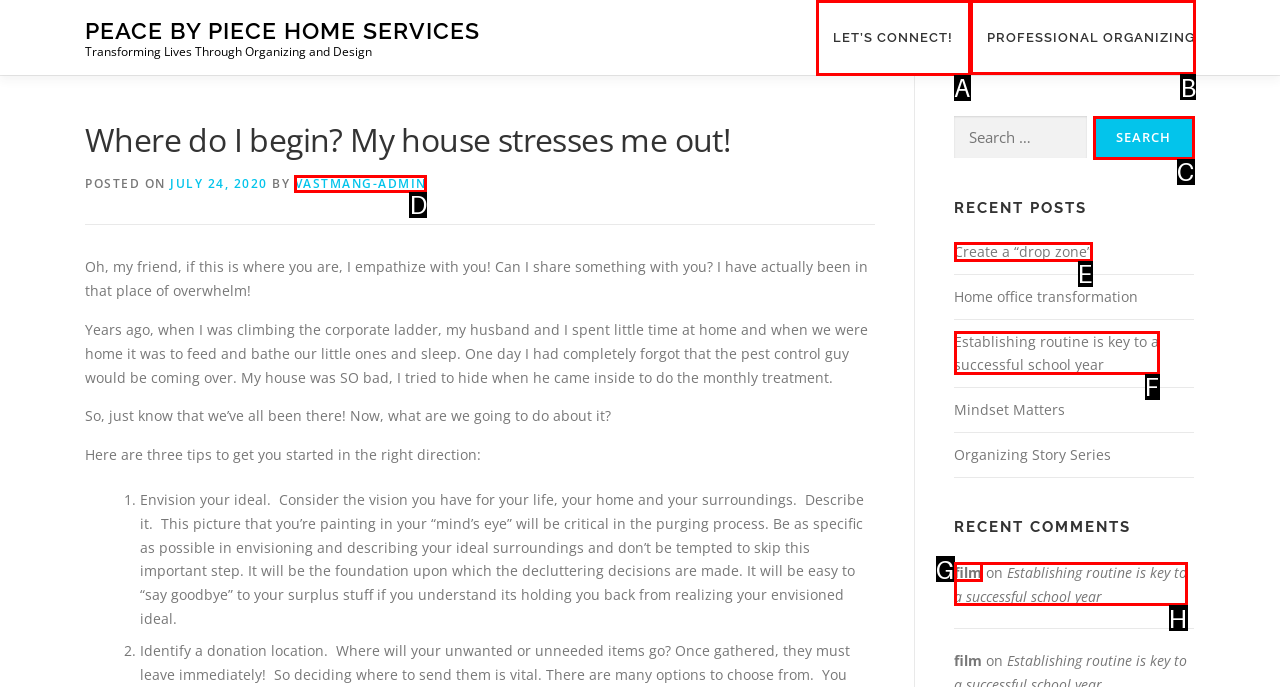Identify the correct HTML element to click to accomplish this task: Click on 'PROFESSIONAL ORGANIZING' to learn more
Respond with the letter corresponding to the correct choice.

B